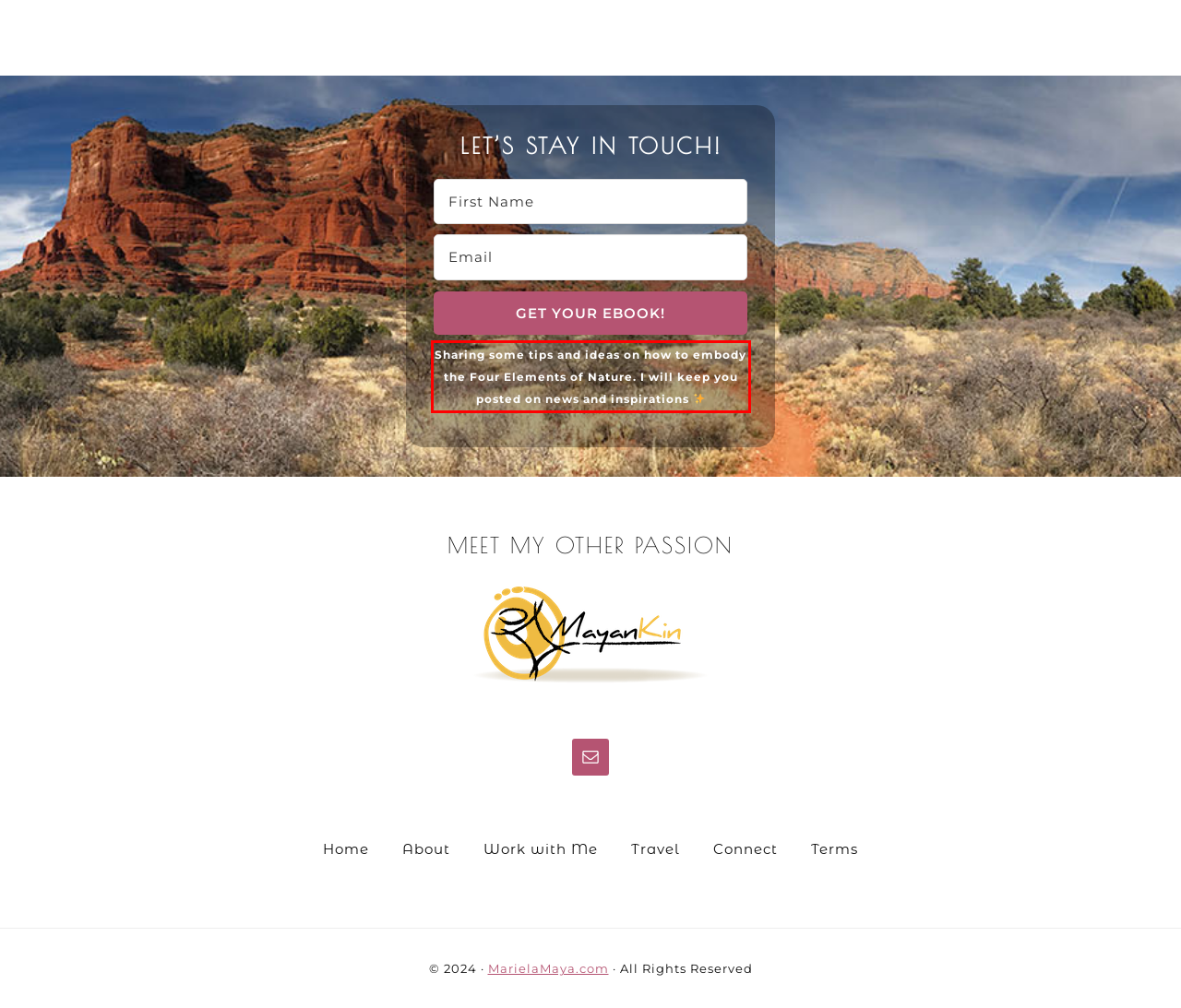Given a screenshot of a webpage, locate the red bounding box and extract the text it encloses.

Sharing some tips and ideas on how to embody the Four Elements of Nature. I will keep you posted on news and inspirations